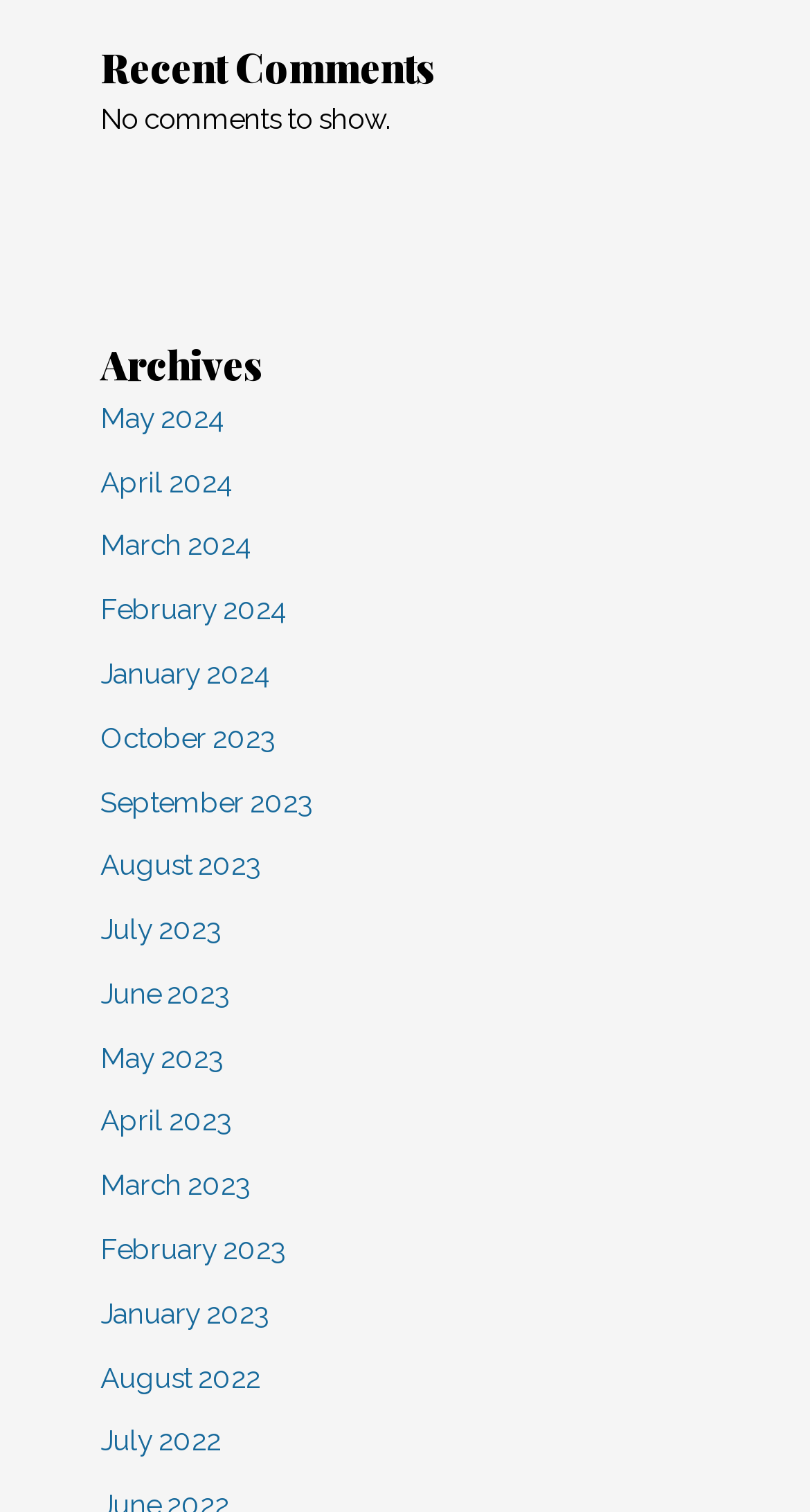What is the most recent month listed in the Archives section?
Use the screenshot to answer the question with a single word or phrase.

May 2024